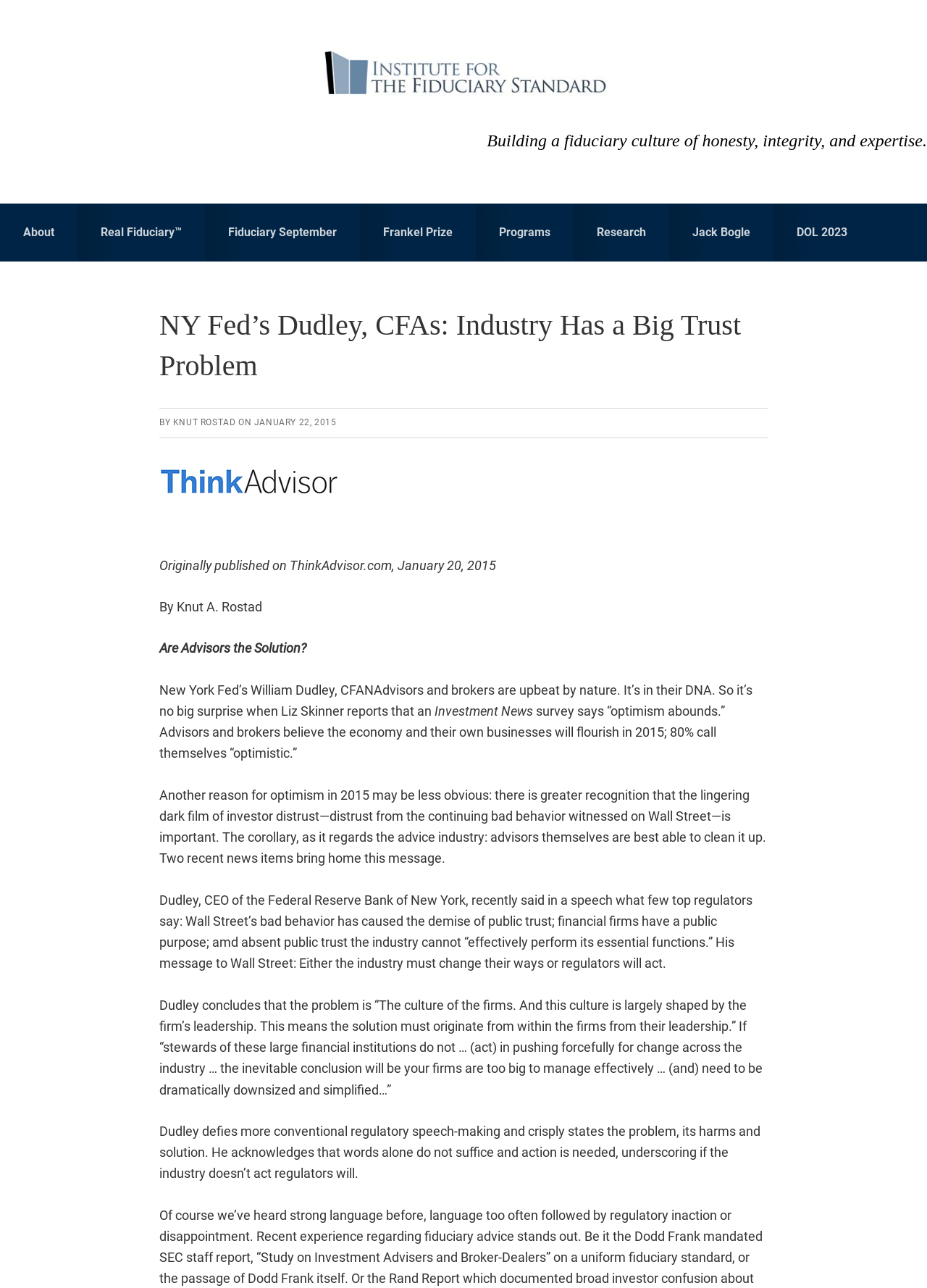Who wrote the article?
Look at the image and respond to the question as thoroughly as possible.

I found the answer by reading the text content of the webpage, specifically the sentence that mentions 'By Knut A. Rostad'.